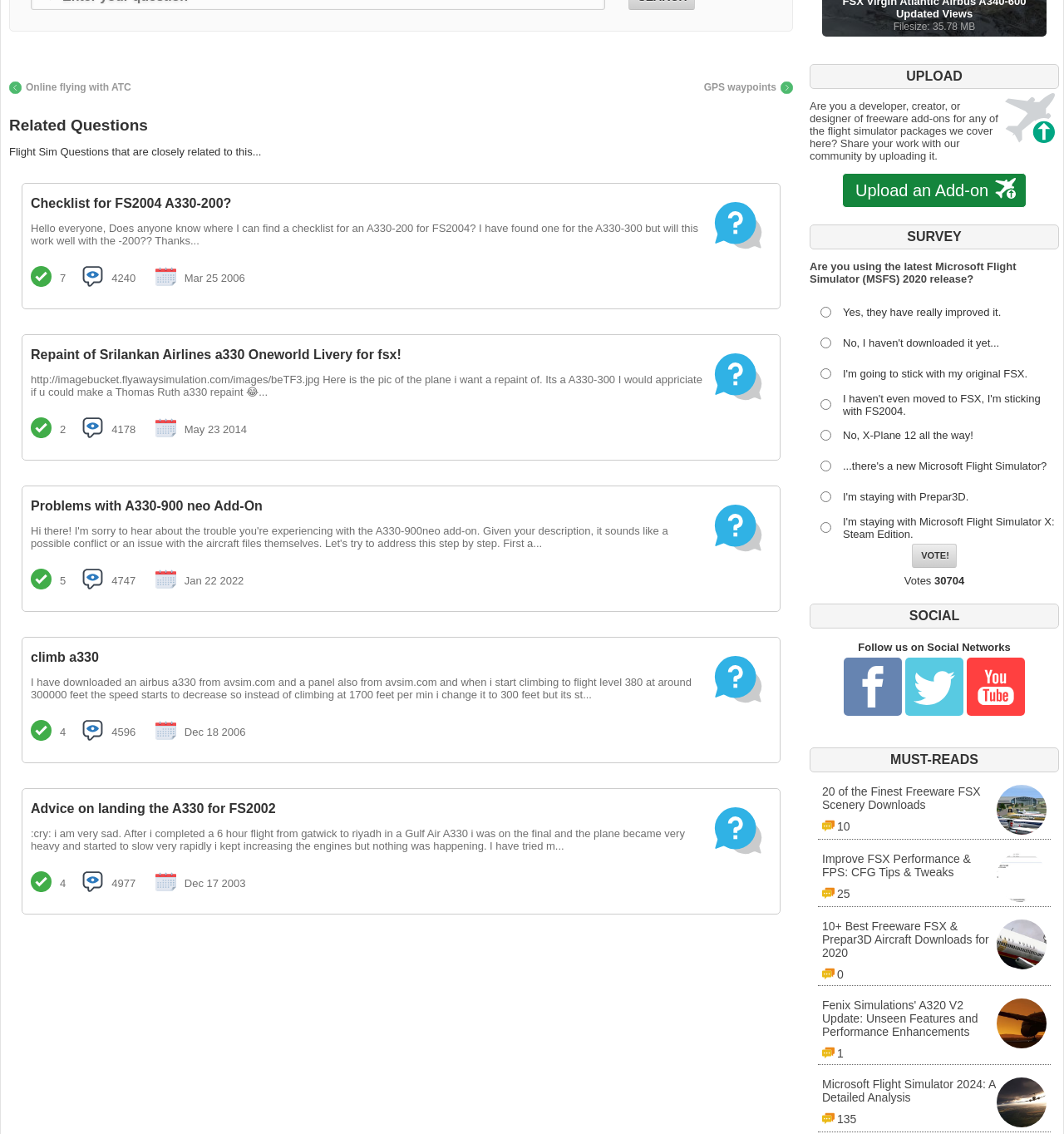Please answer the following question using a single word or phrase: 
How many answers does the first question have?

7